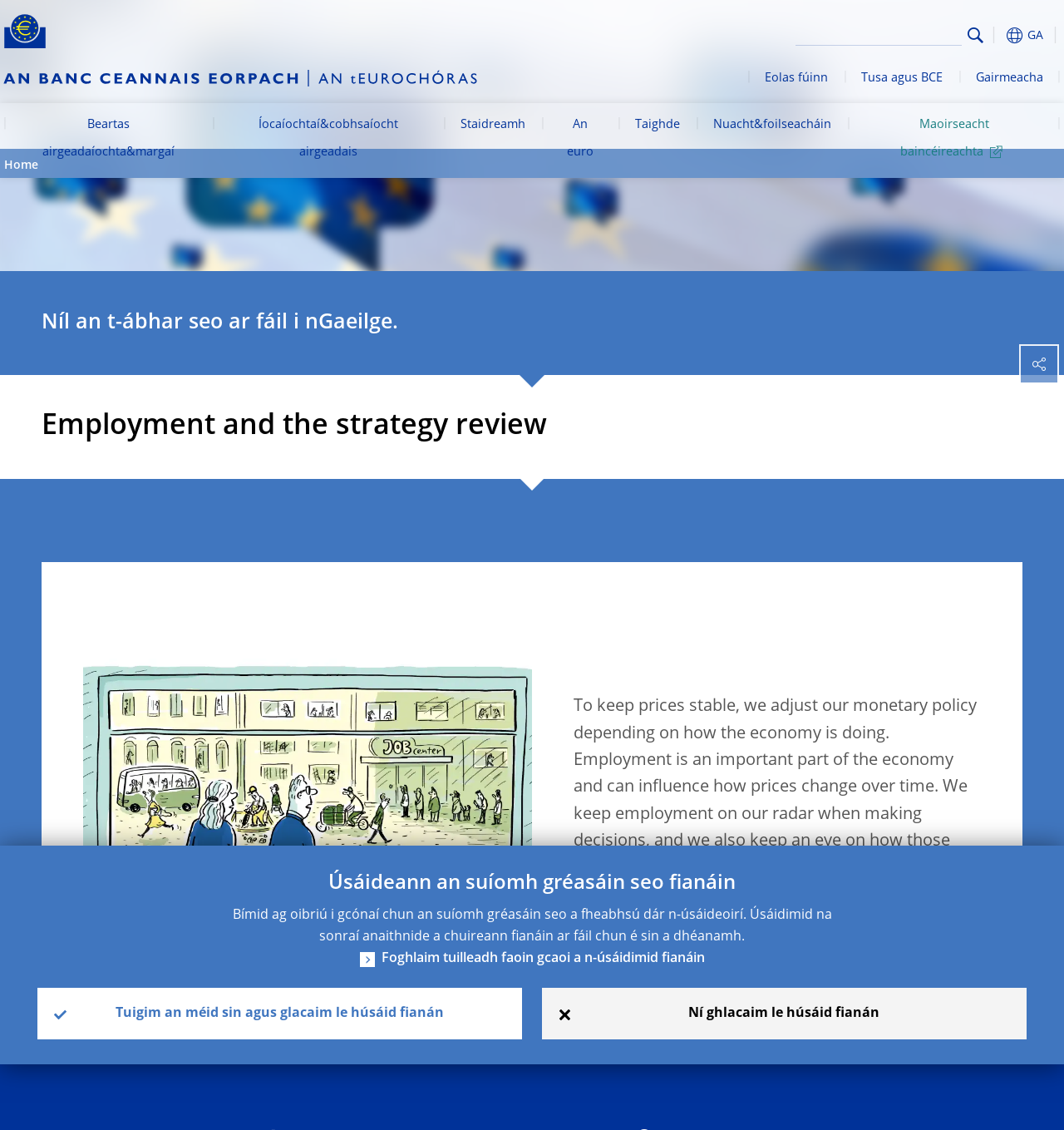Please analyze the image and provide a thorough answer to the question:
How many navigation links are there?

By examining the navigation section, I can see that there are 9 links: 'Beartas airgeadaíochta&margaí', 'Íocaíochtaí&cobhsaíocht airgeadais', 'Staidreamh', 'An euro', 'Taighde', 'Nuacht&foilseacháin', 'Maoirseacht baincéireachta', 'Eolas fúinn', and 'Tusa agus BCE'.